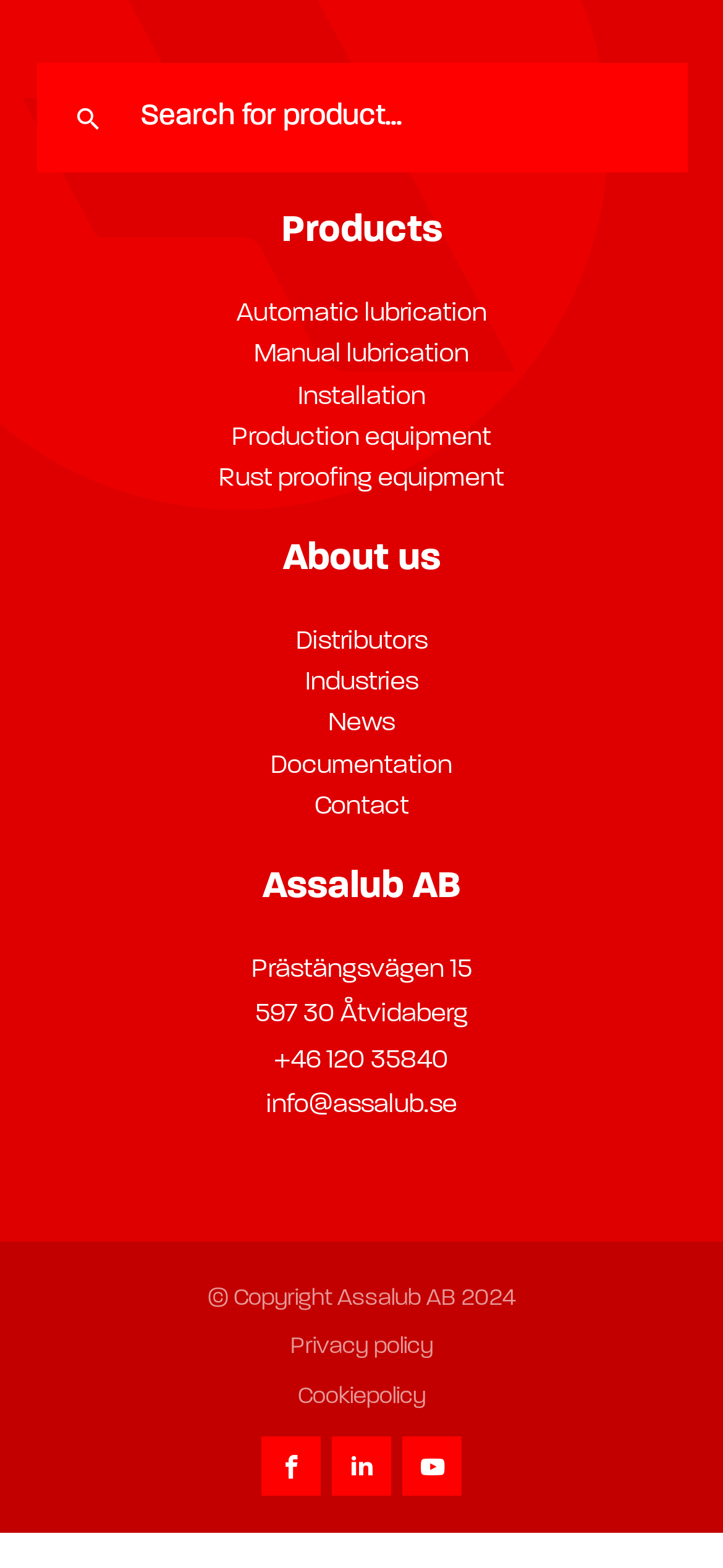What is the address of the company?
Based on the visual content, answer with a single word or a brief phrase.

Prästängsvägen 15, 597 30 Åtvidaberg